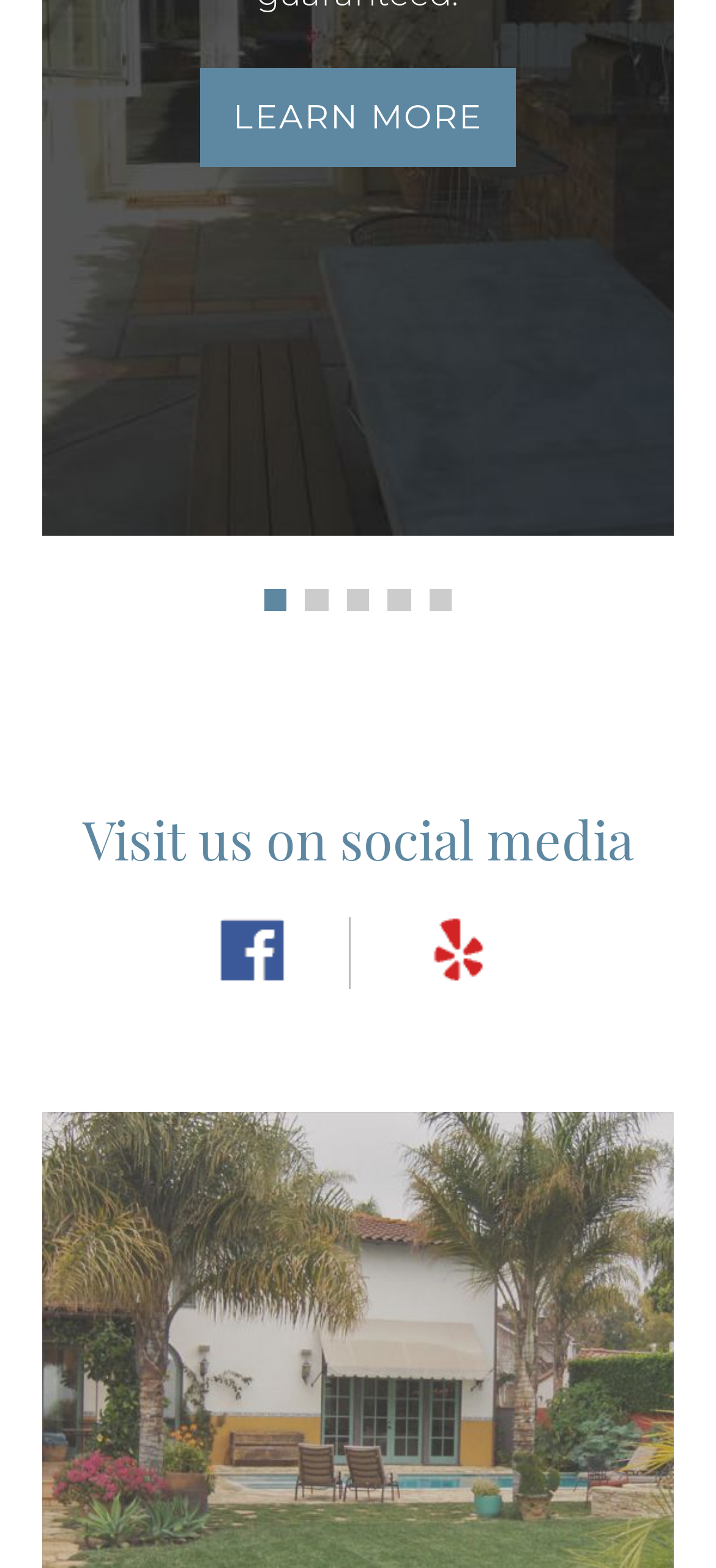Where is the 'LEARN MORE' link located?
Could you give a comprehensive explanation in response to this question?

The 'LEARN MORE' link is located in the top section of the webpage, with a bounding box that suggests it is positioned near the top of the page. The exact vertical position can be determined by comparing its y1 and y2 coordinates with those of other elements.